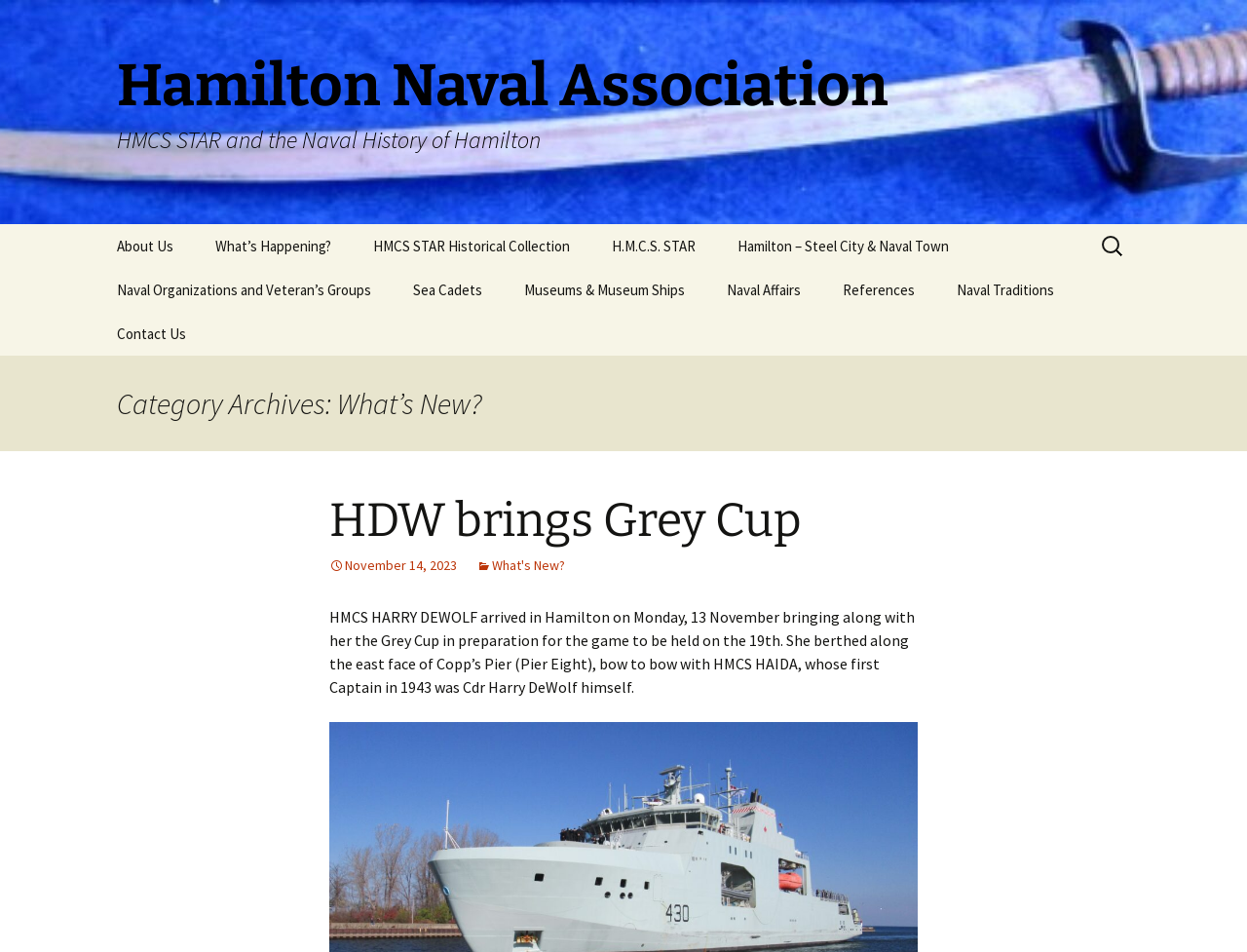How many links are there under 'What’s Happening?'?
Please provide a detailed and comprehensive answer to the question.

The question asks for the number of links under 'What’s Happening?', which can be found by looking at the link elements with the text content 'What’s Happening?' and its subsequent links. There is only one link under this category.